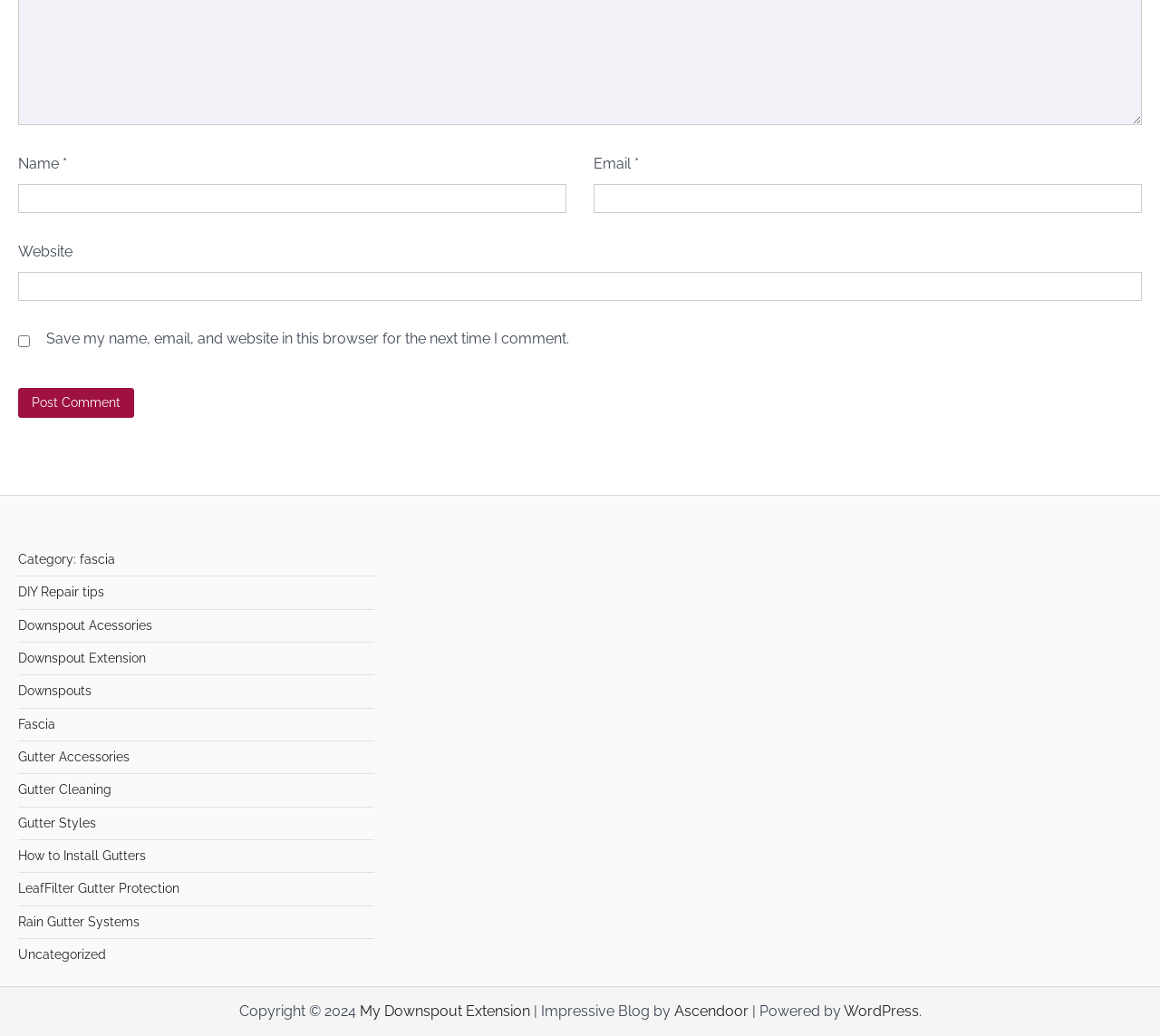Give a one-word or phrase response to the following question: What platform is the blog powered by?

WordPress